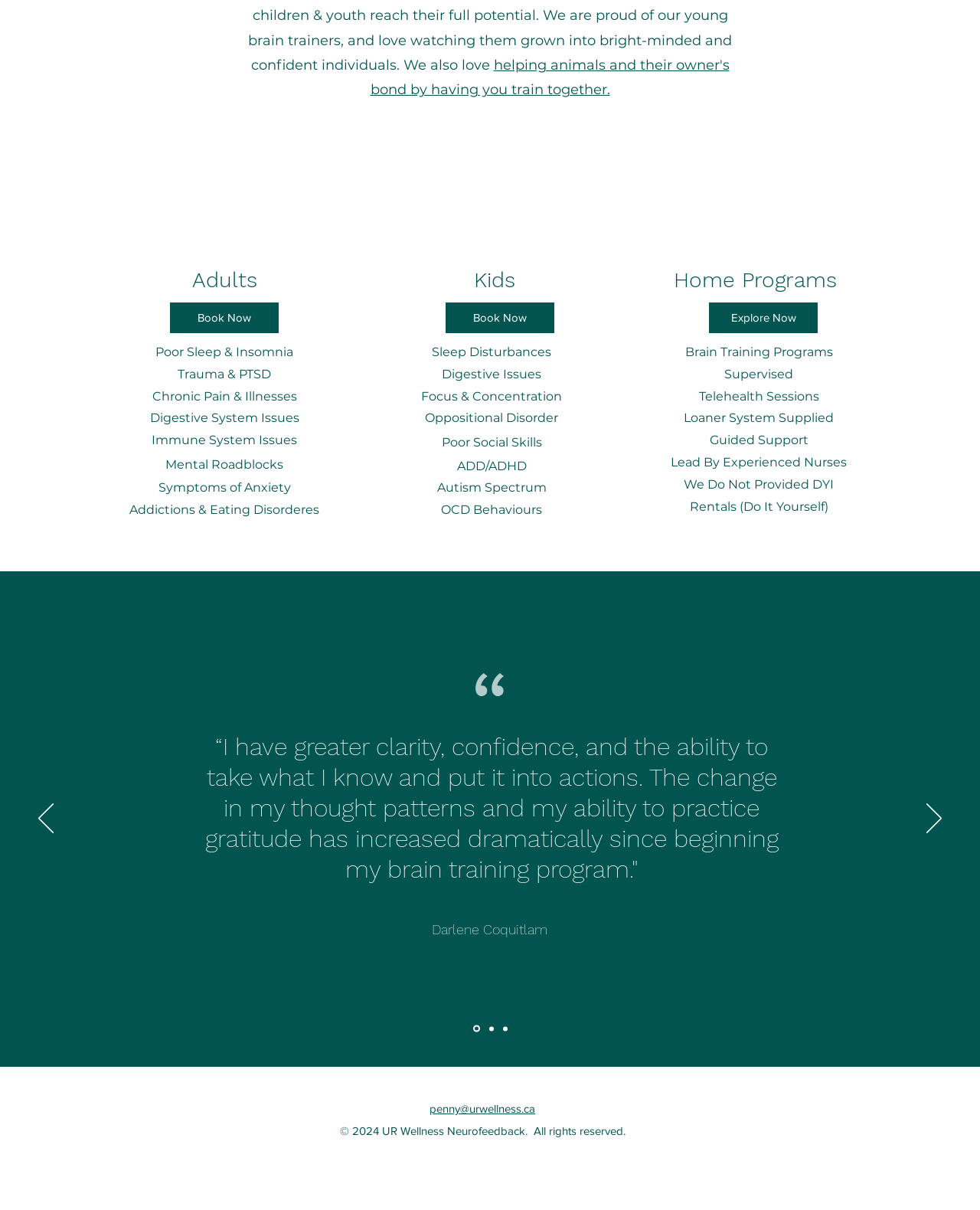Locate the bounding box coordinates of the element's region that should be clicked to carry out the following instruction: "Explore the 'Home Programs' section". The coordinates need to be four float numbers between 0 and 1, i.e., [left, top, right, bottom].

[0.723, 0.25, 0.834, 0.275]